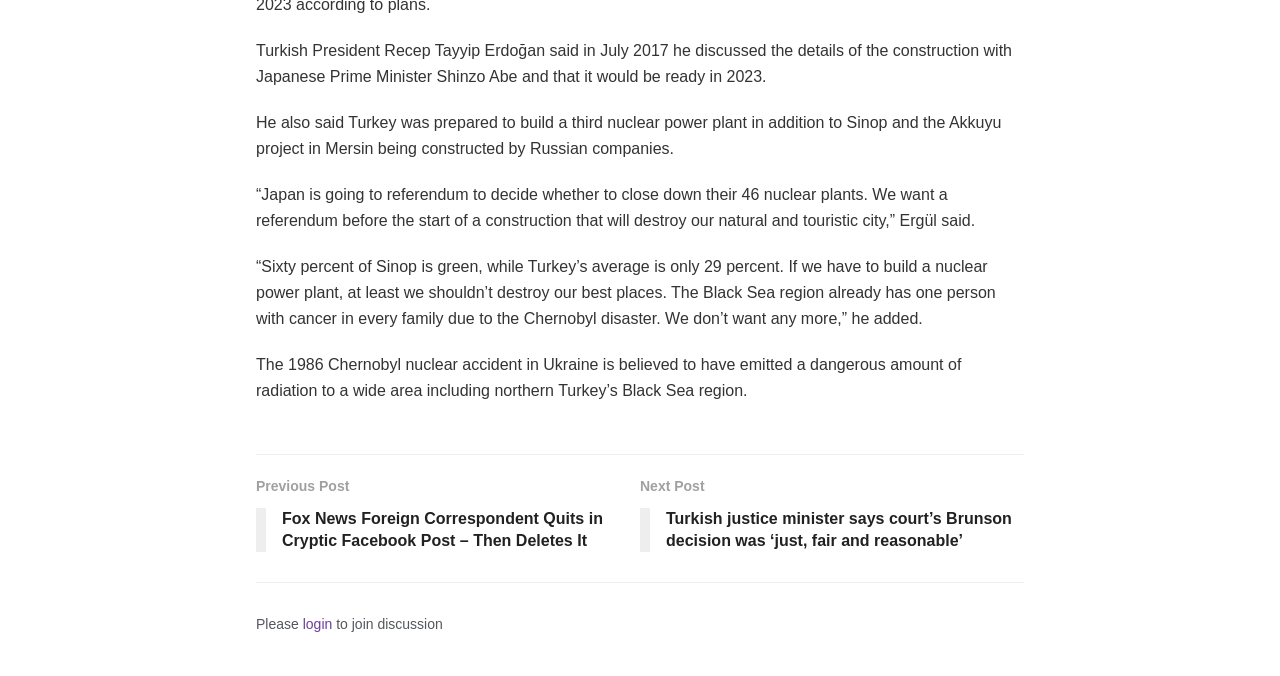What is the name of the nuclear accident mentioned in the article?
Give a thorough and detailed response to the question.

The answer can be found in the fifth StaticText element, which states 'The 1986 Chernobyl nuclear accident in Ukraine is believed to have emitted a dangerous amount of radiation to a wide area including northern Turkey’s Black Sea region.'